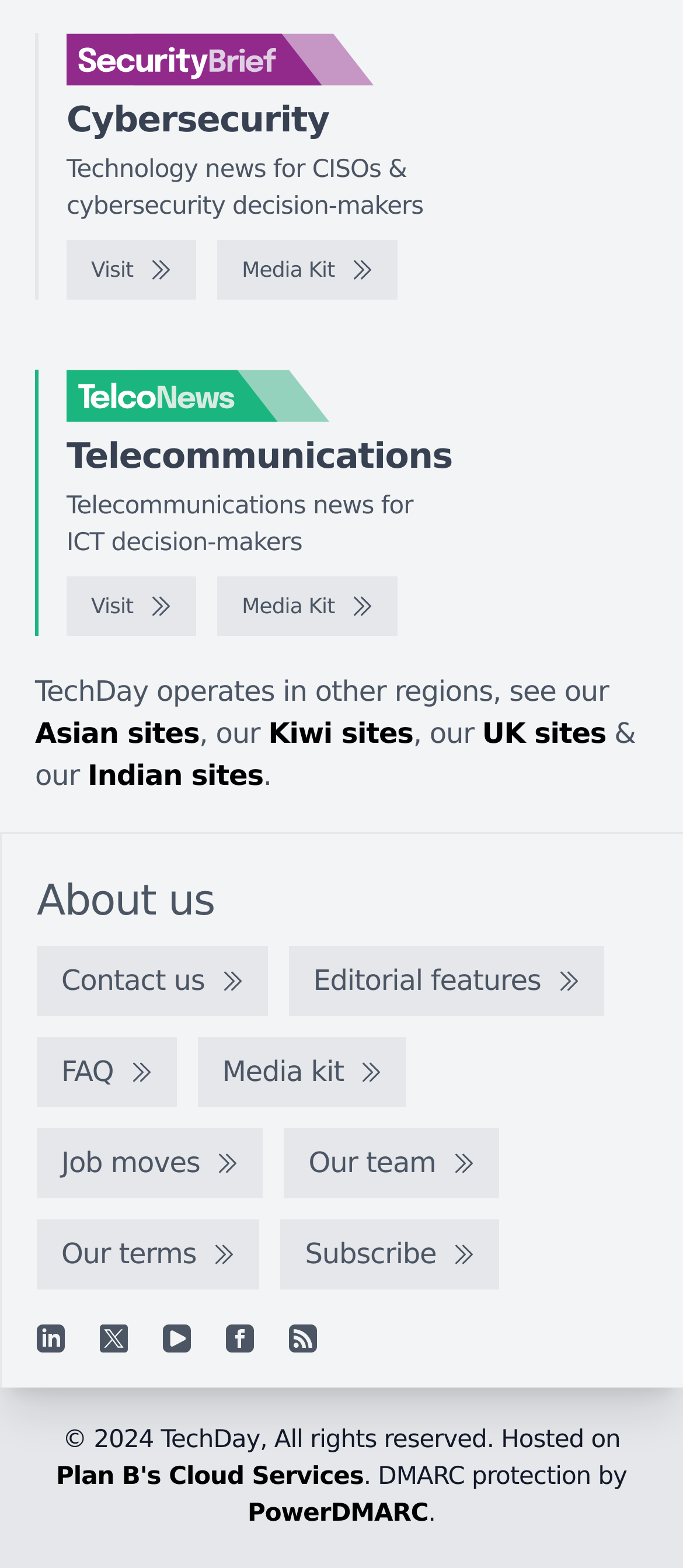Please find the bounding box coordinates of the element that you should click to achieve the following instruction: "Follow on LinkedIn". The coordinates should be presented as four float numbers between 0 and 1: [left, top, right, bottom].

[0.054, 0.845, 0.095, 0.863]